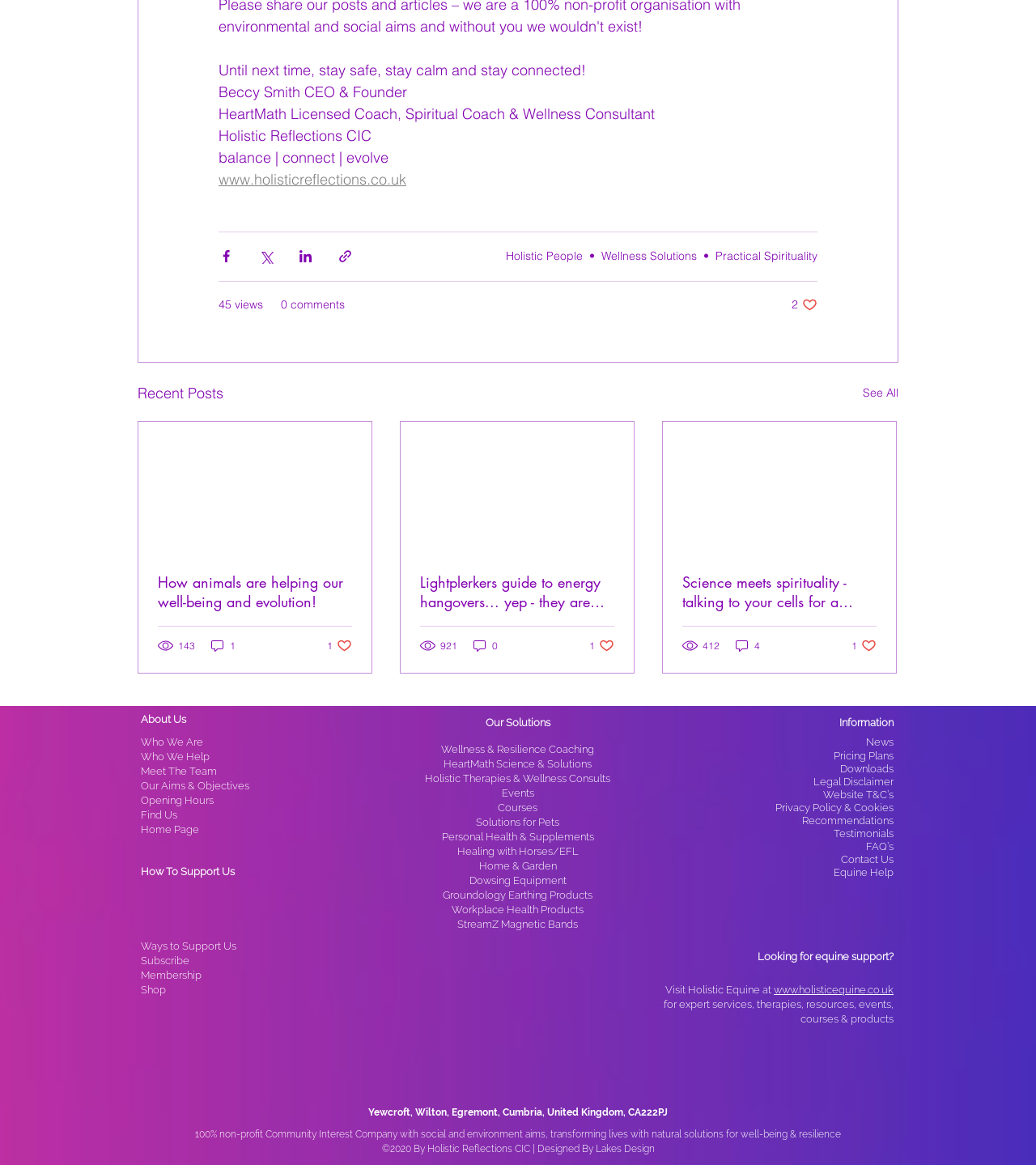How many comments does the second article have?
Based on the image, answer the question with a single word or brief phrase.

0 comments